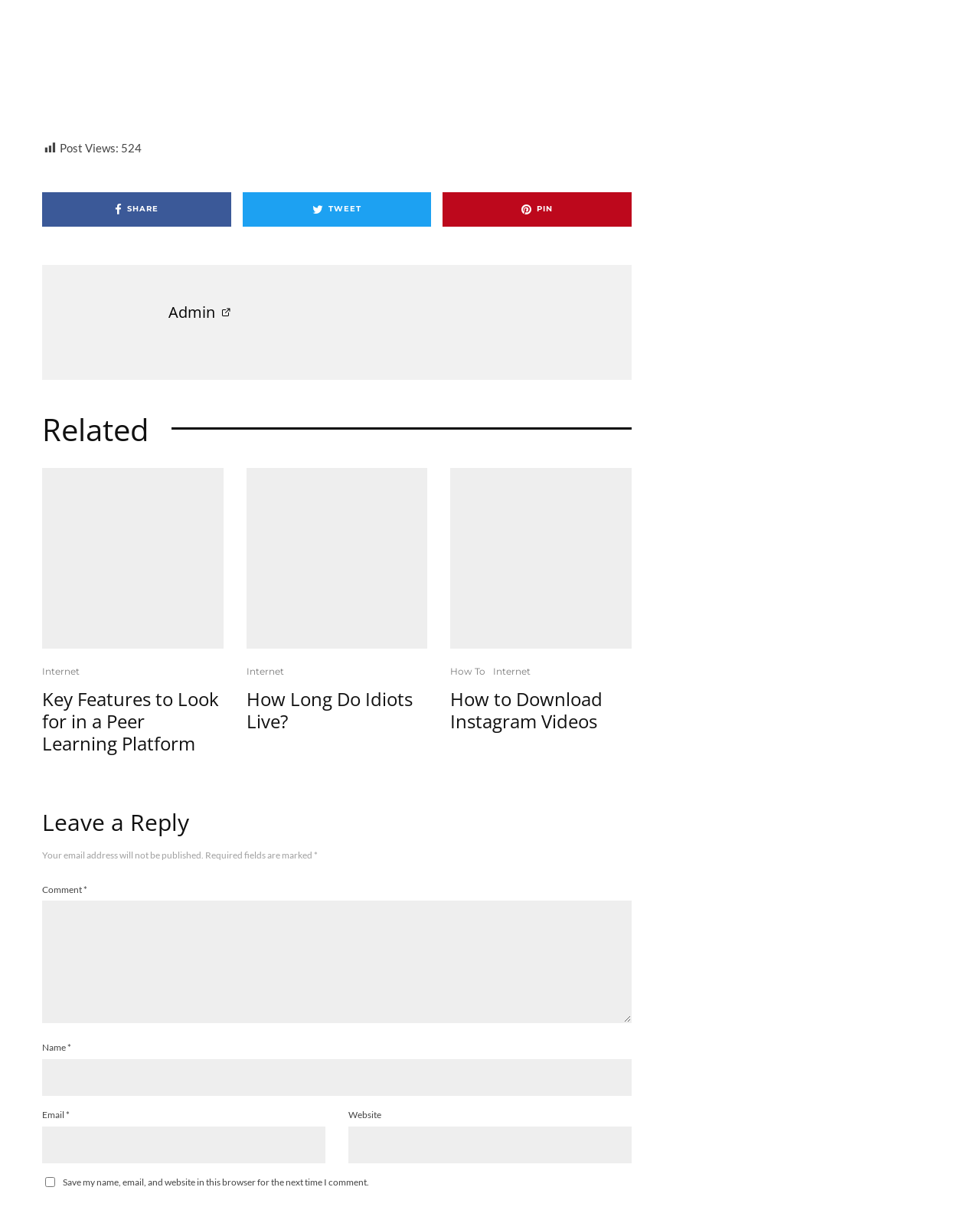Locate the bounding box coordinates of the element you need to click to accomplish the task described by this instruction: "Click the Pin button".

[0.452, 0.159, 0.645, 0.187]